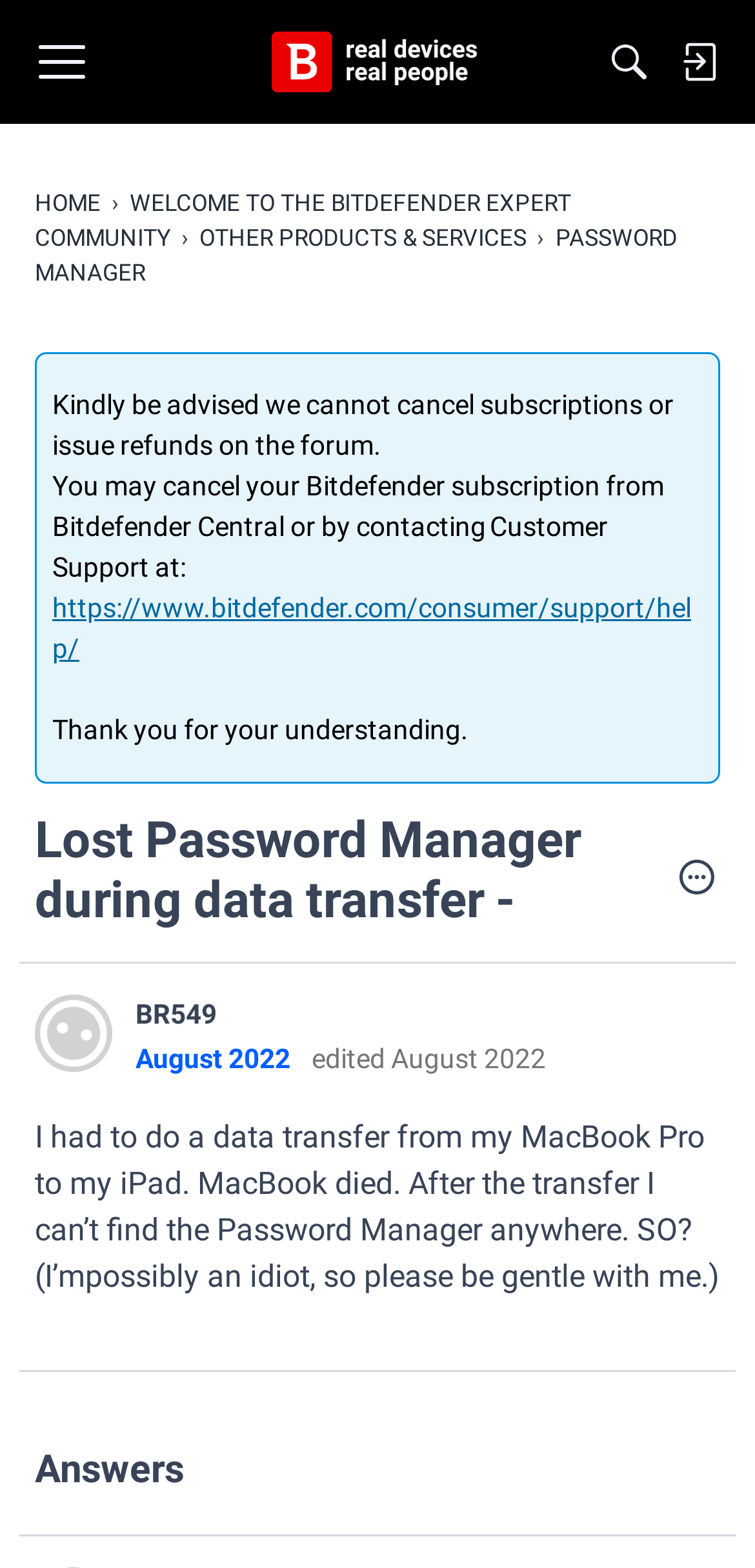Determine the bounding box for the UI element that matches this description: "parent_node: Menu title="Sign In"".

[0.879, 0.0, 0.972, 0.079]